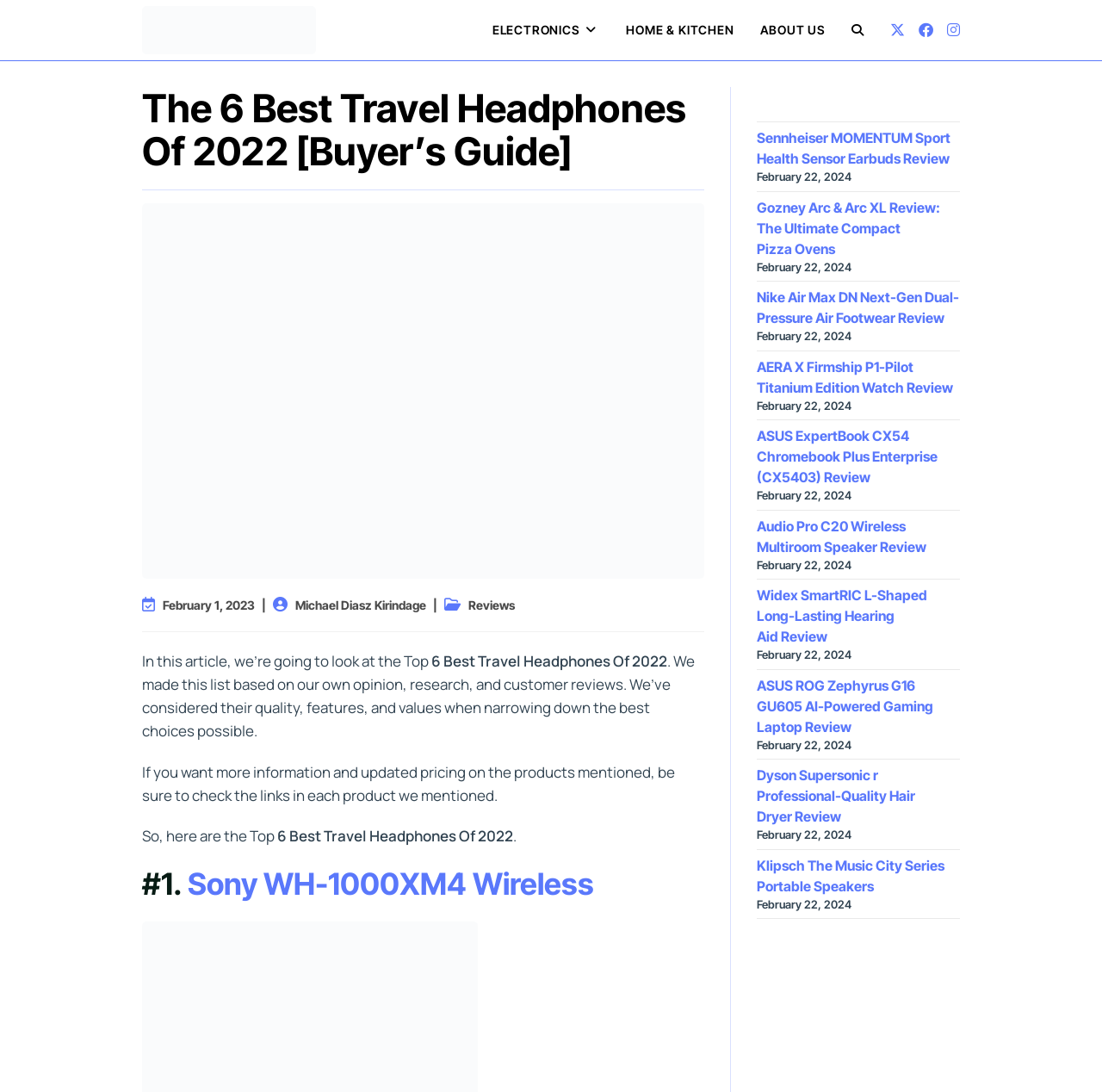Please indicate the bounding box coordinates for the clickable area to complete the following task: "Click on the Oasthar.com Logo". The coordinates should be specified as four float numbers between 0 and 1, i.e., [left, top, right, bottom].

[0.129, 0.017, 0.287, 0.035]